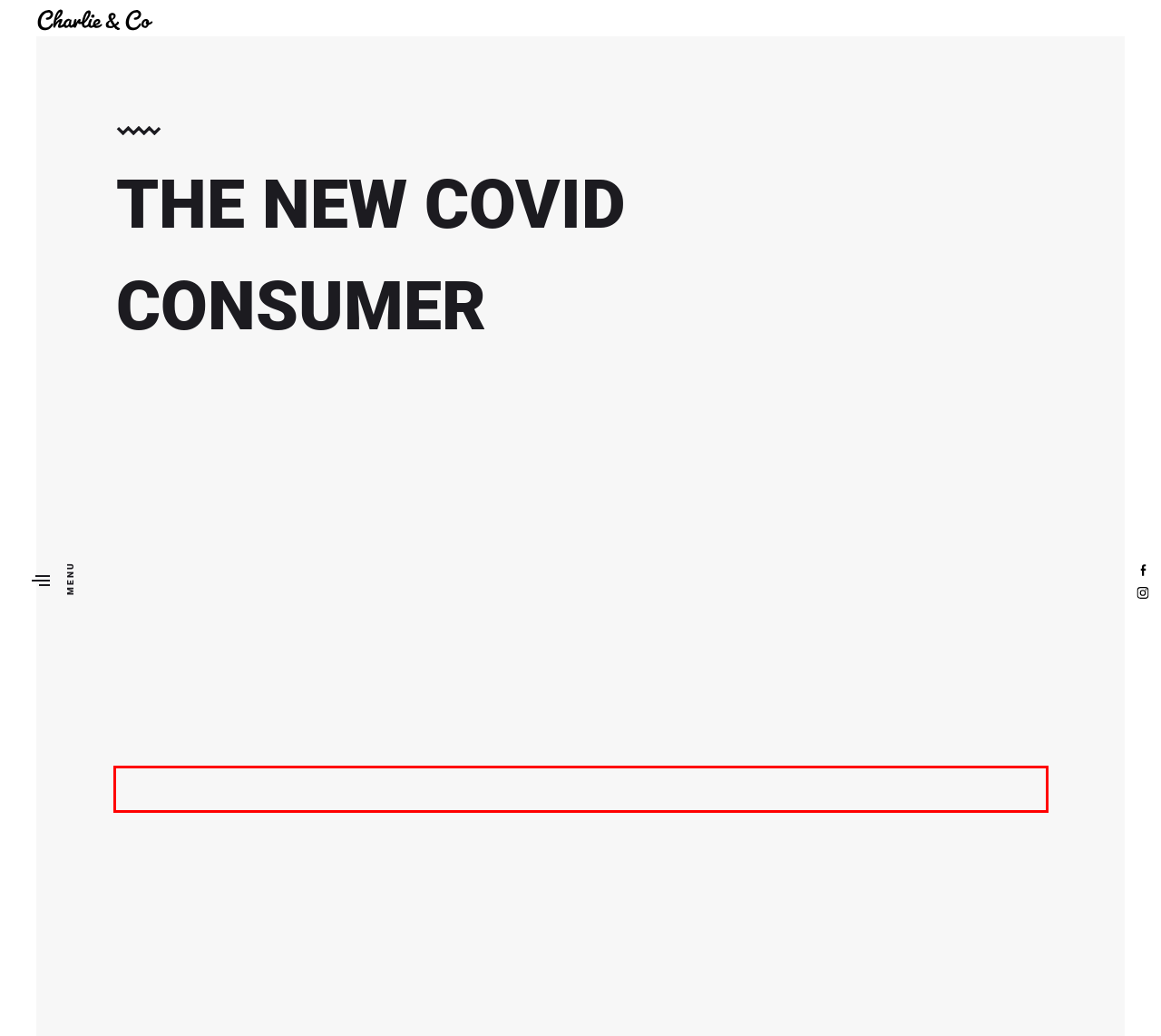Using the provided screenshot of a webpage, recognize the text inside the red rectangle bounding box by performing OCR.

For most of us, physical storefronts are a thing of the past. With people spending more time at home and online than ever before, companies are capitalising on social media and digital platforms to engage with their customers.